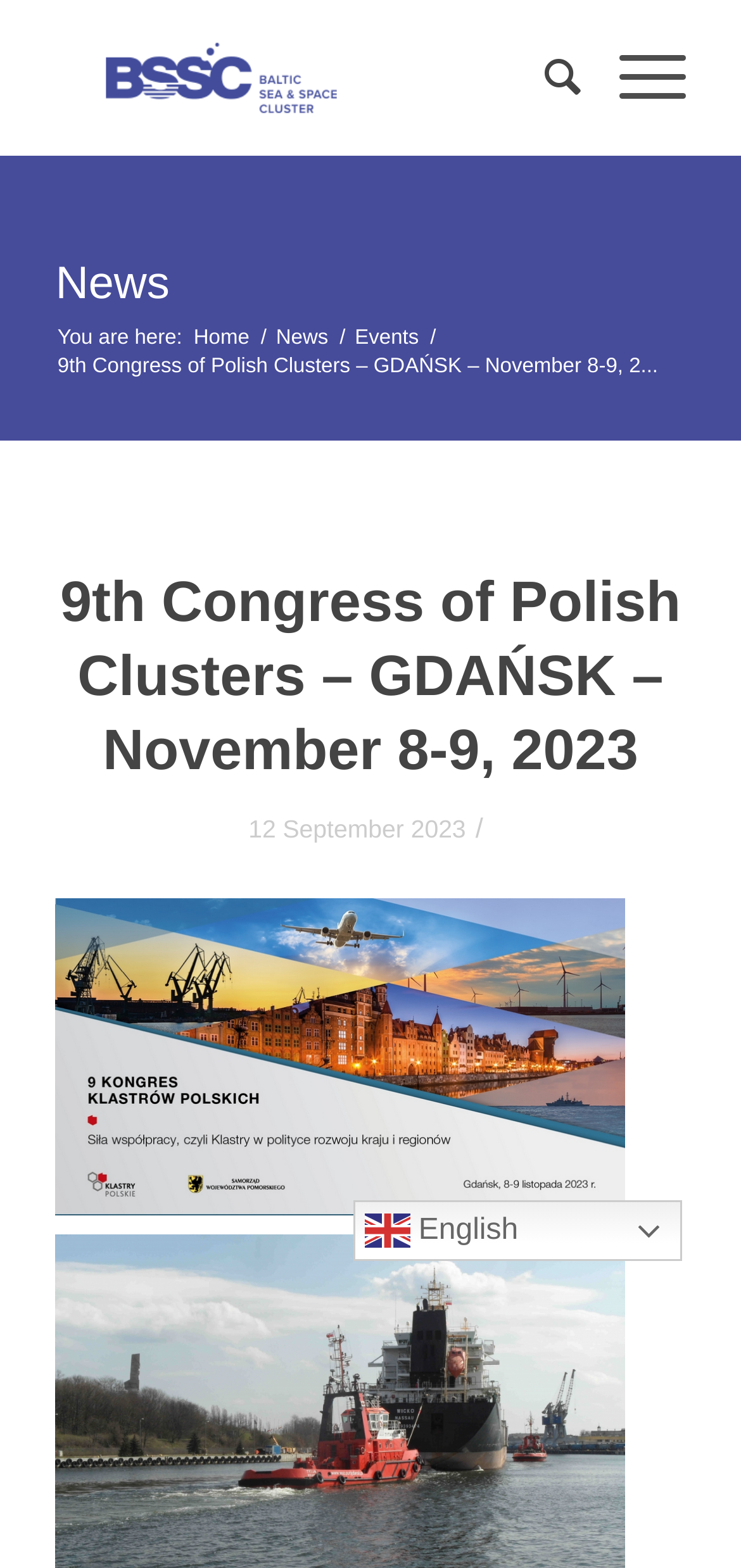Provide a thorough description of the webpage's content and layout.

The webpage is about the 9th Congress of Polish Clusters, which will take place in Gdańsk on November 8-9, 2023. At the top left, there is a logo of BSSC.PL, which is a link. Next to the logo, there are three links: "Search", "Menu", and another "BSSC.PL" link. 

Below the top section, there is a navigation menu with links to "News", "Home", "News" again, "Events", and a breadcrumb trail indicating the current page. 

The main content of the page is a header section that spans almost the entire width of the page. It contains a heading with the title of the congress, which is also a link. Below the title, there is a timestamp indicating that the page was updated on September 12, 2023. 

At the bottom right of the page, there is a language selection link "en English" with a flag icon.